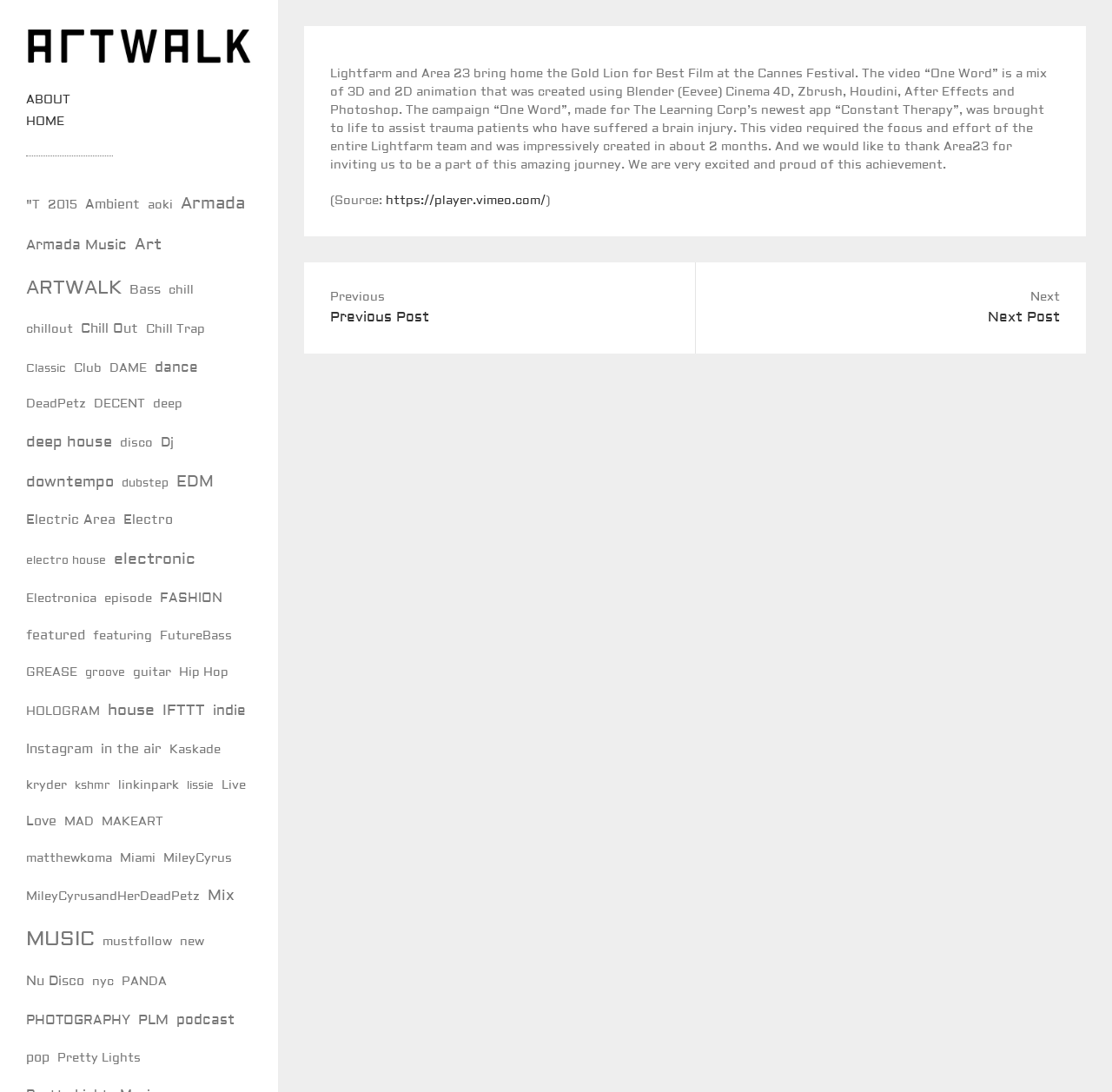Find the coordinates for the bounding box of the element with this description: "Electric Area".

[0.023, 0.46, 0.104, 0.494]